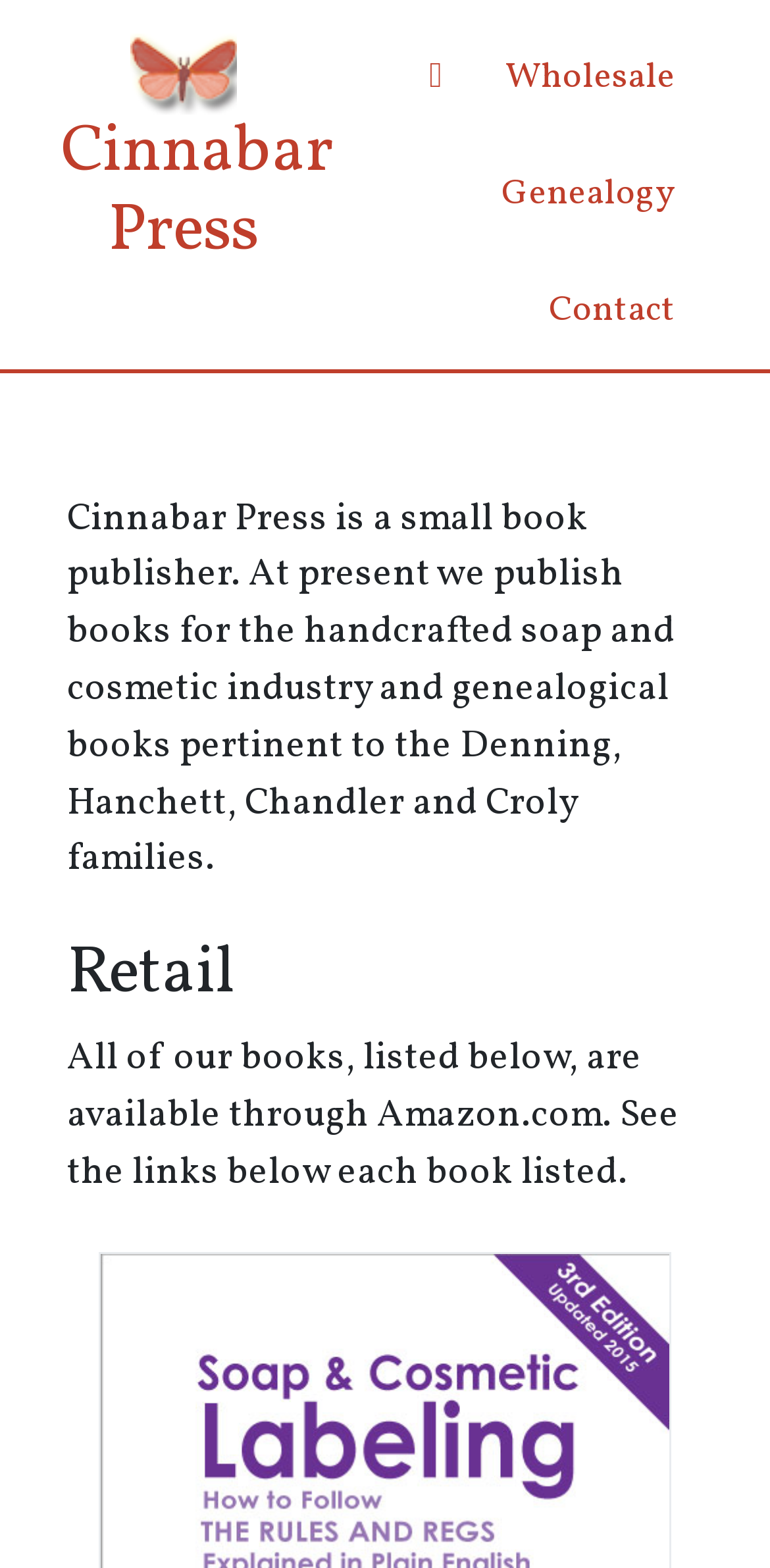What is the name of the logo on the top left of the webpage?
Please provide a single word or phrase based on the screenshot.

Cinnabar Moth Logo